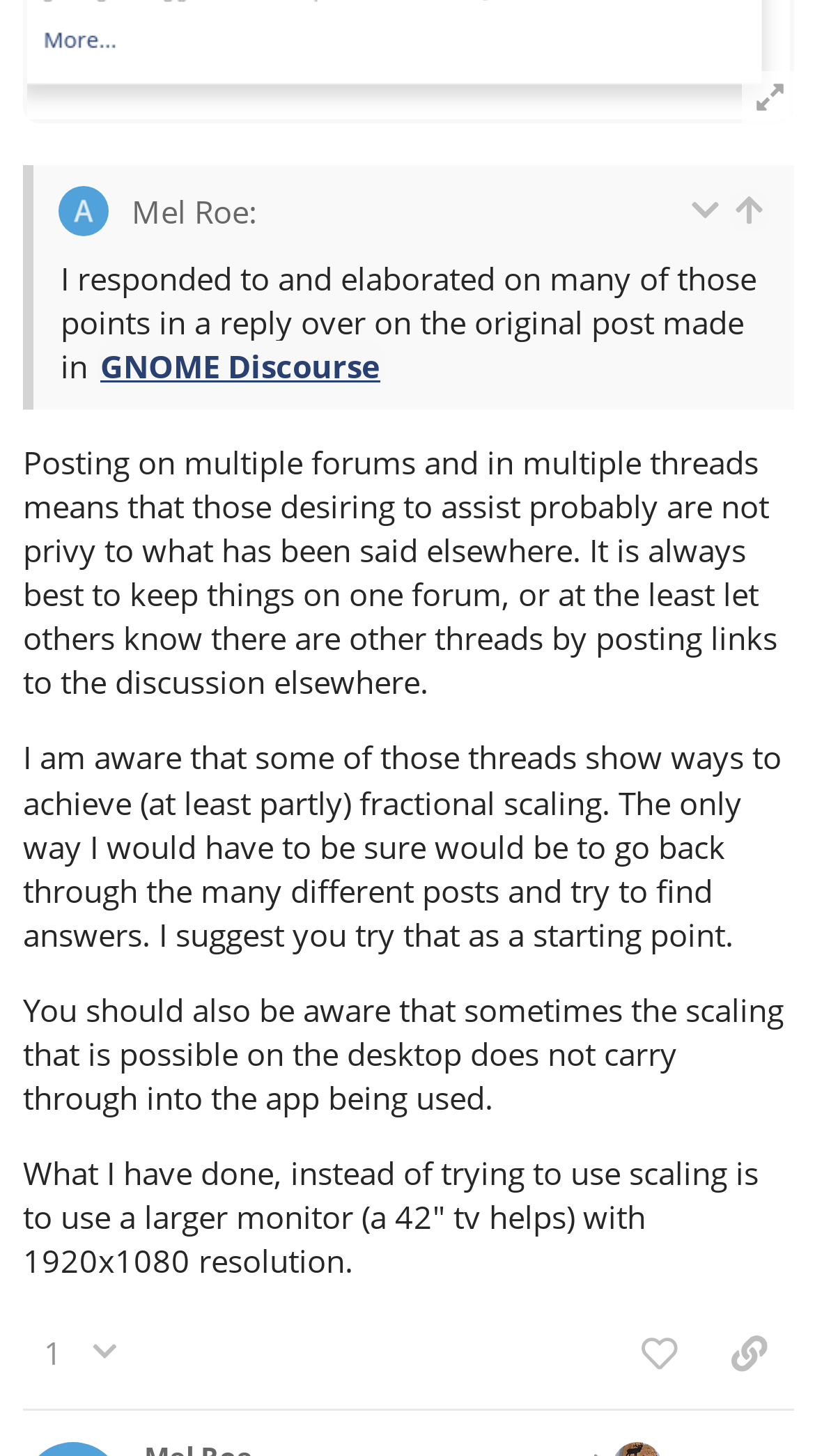Please find the bounding box coordinates of the section that needs to be clicked to achieve this instruction: "Click the 'Reply' button".

[0.729, 0.147, 0.952, 0.199]